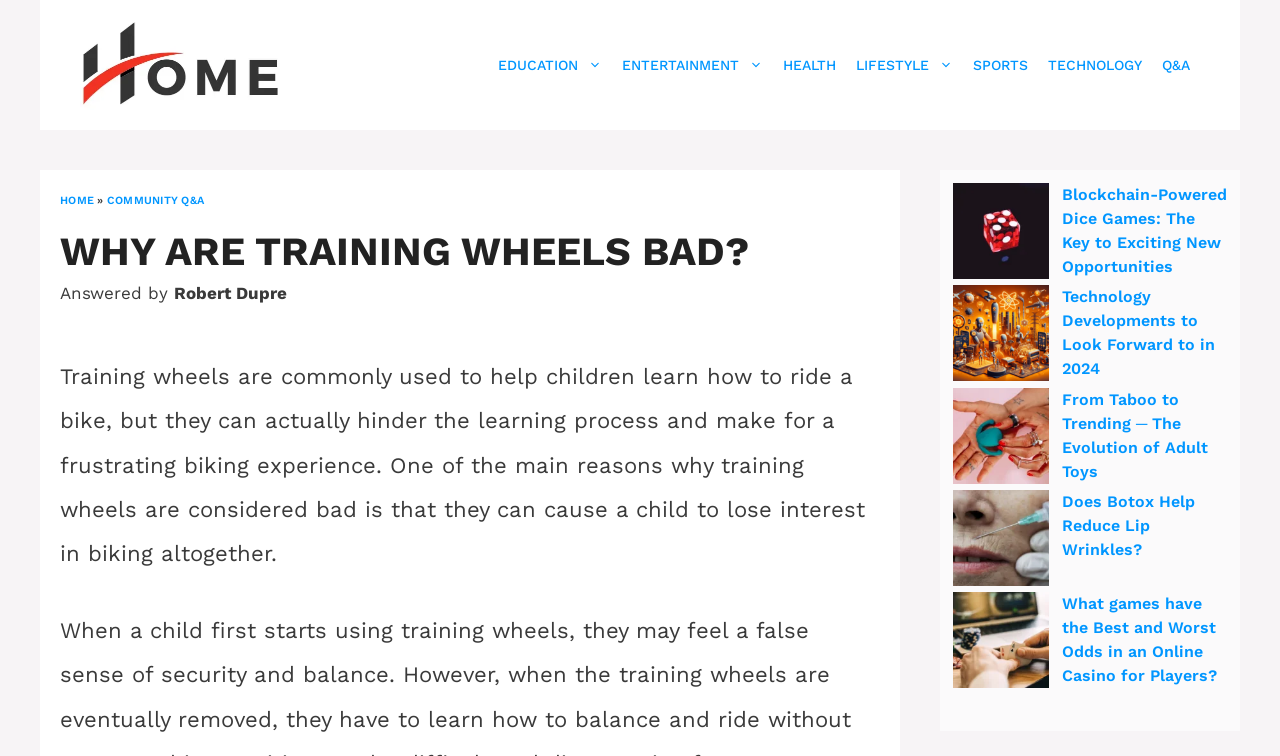Calculate the bounding box coordinates for the UI element based on the following description: "Community Q&A". Ensure the coordinates are four float numbers between 0 and 1, i.e., [left, top, right, bottom].

[0.083, 0.256, 0.159, 0.273]